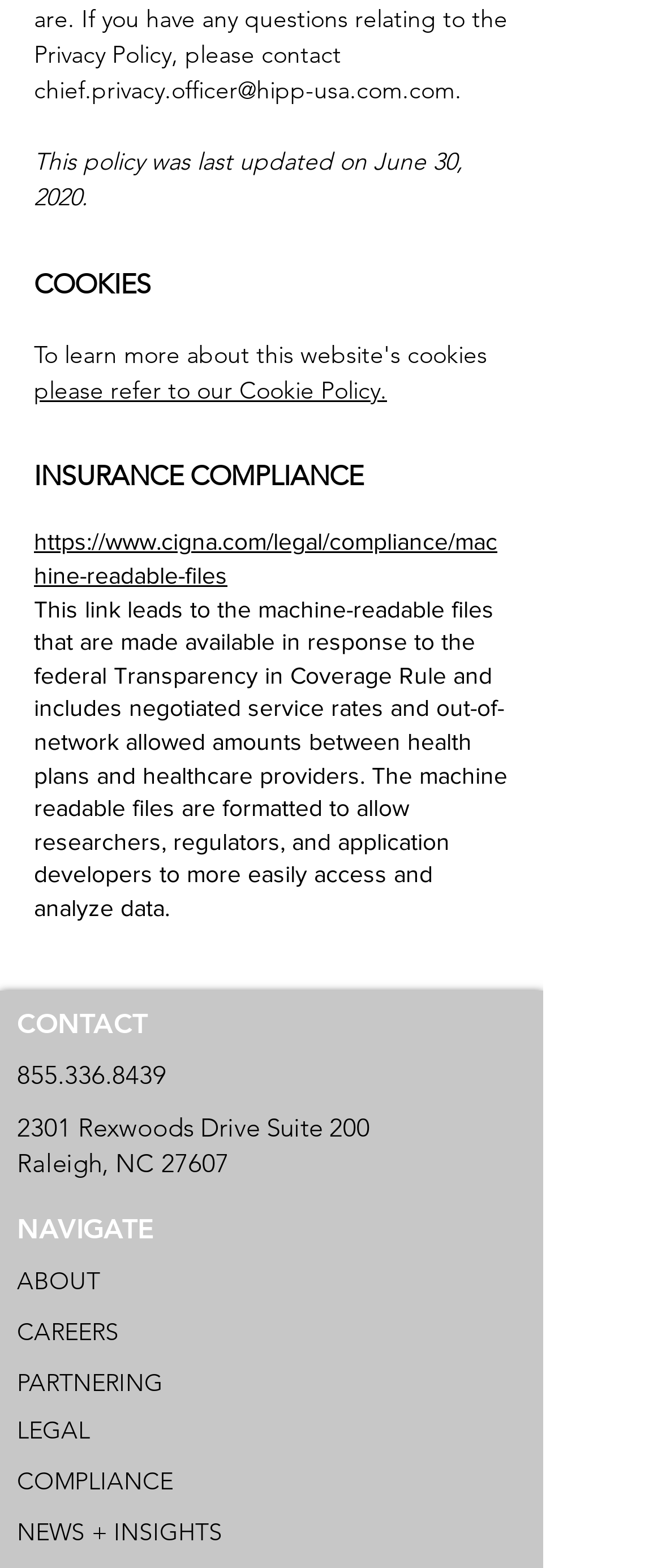Locate the UI element described as follows: "NEWS + INSIGHTS". Return the bounding box coordinates as four float numbers between 0 and 1 in the order [left, top, right, bottom].

[0.026, 0.962, 0.315, 0.993]